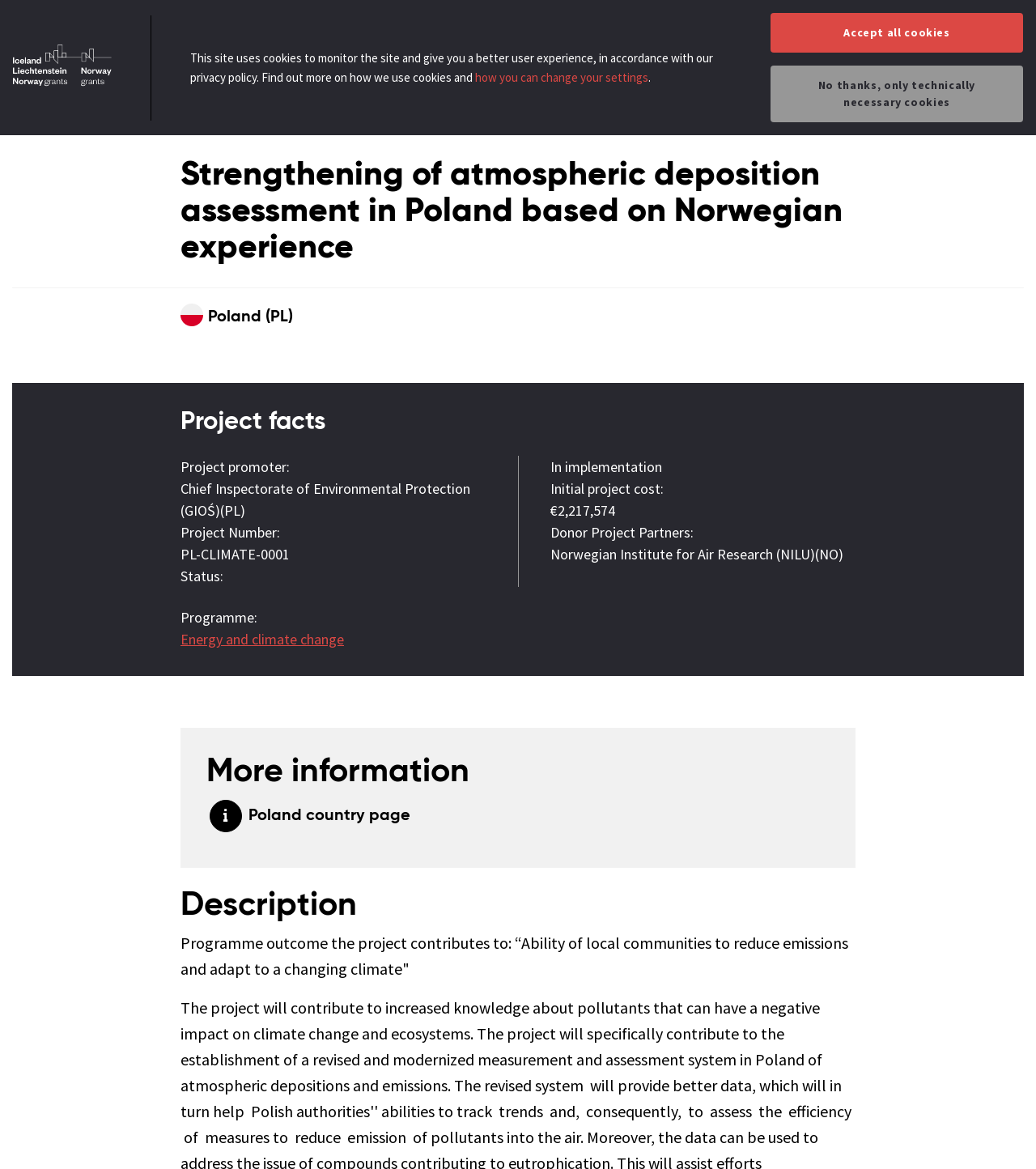Identify the bounding box for the UI element described as: "EEA Grants". Ensure the coordinates are four float numbers between 0 and 1, formatted as [left, top, right, bottom].

[0.012, 0.038, 0.108, 0.074]